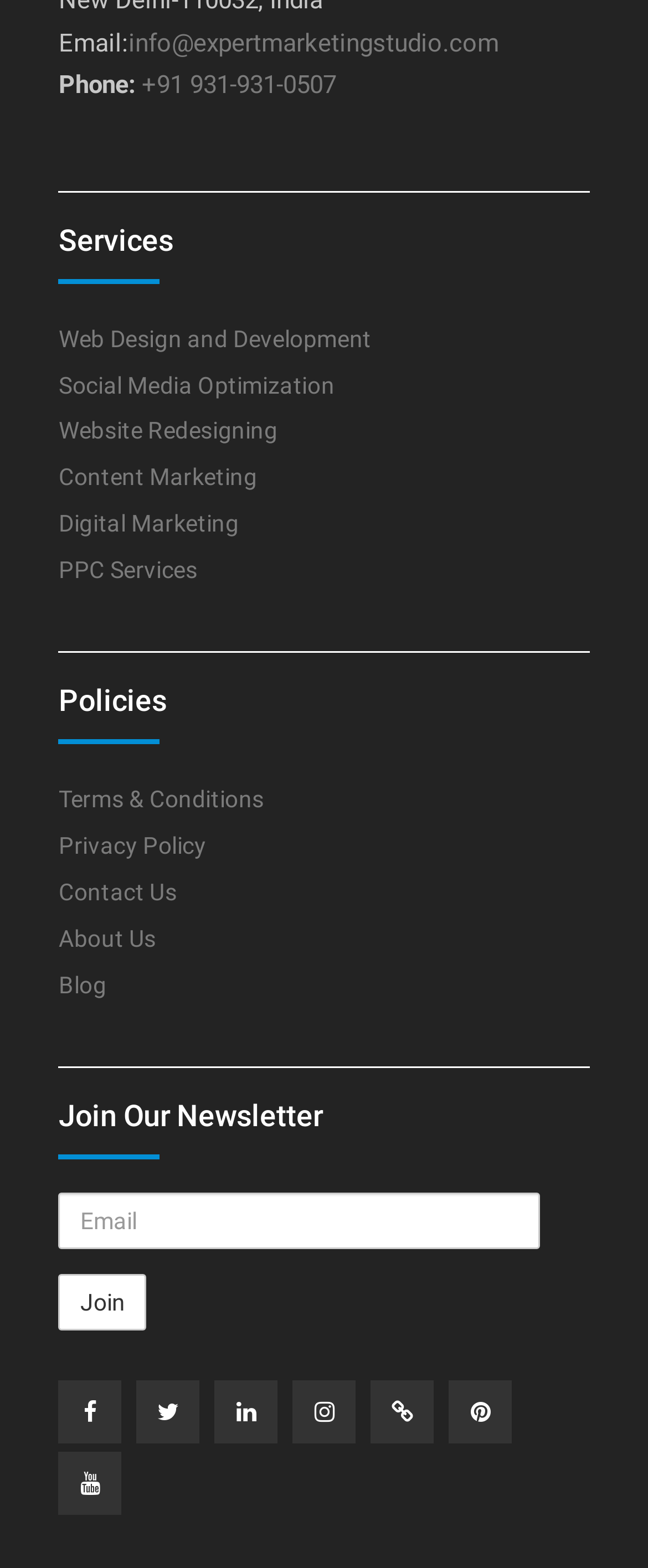Examine the screenshot and answer the question in as much detail as possible: What social media platforms are available?

I found the social media platforms by looking at the links at the bottom of the webpage which include Facebook, Twitter, Linkedin, Instagram, Threads, Pinterest, and Youtube.